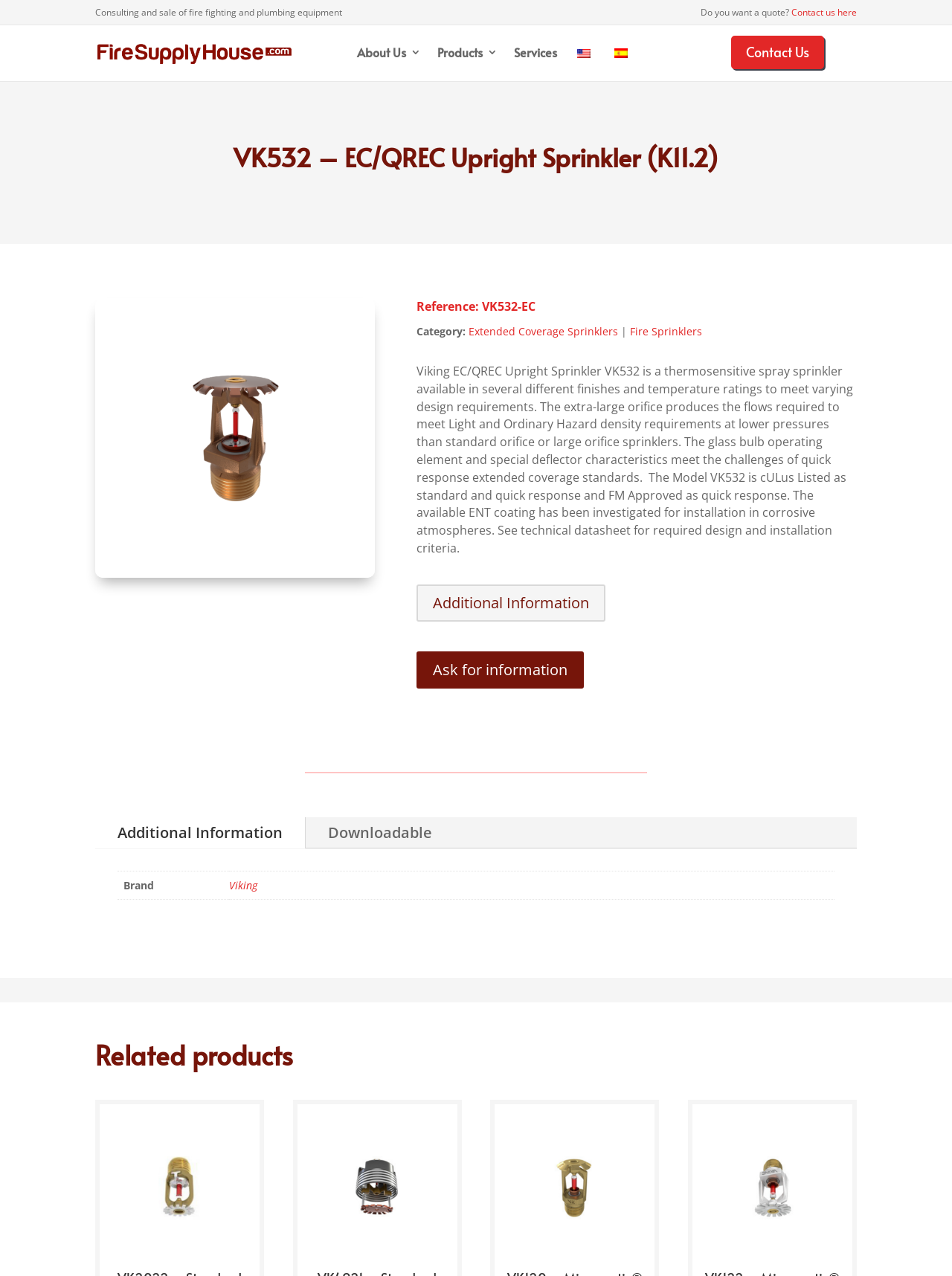Answer the question briefly using a single word or phrase: 
Is the VK532 product available in different finishes?

Yes